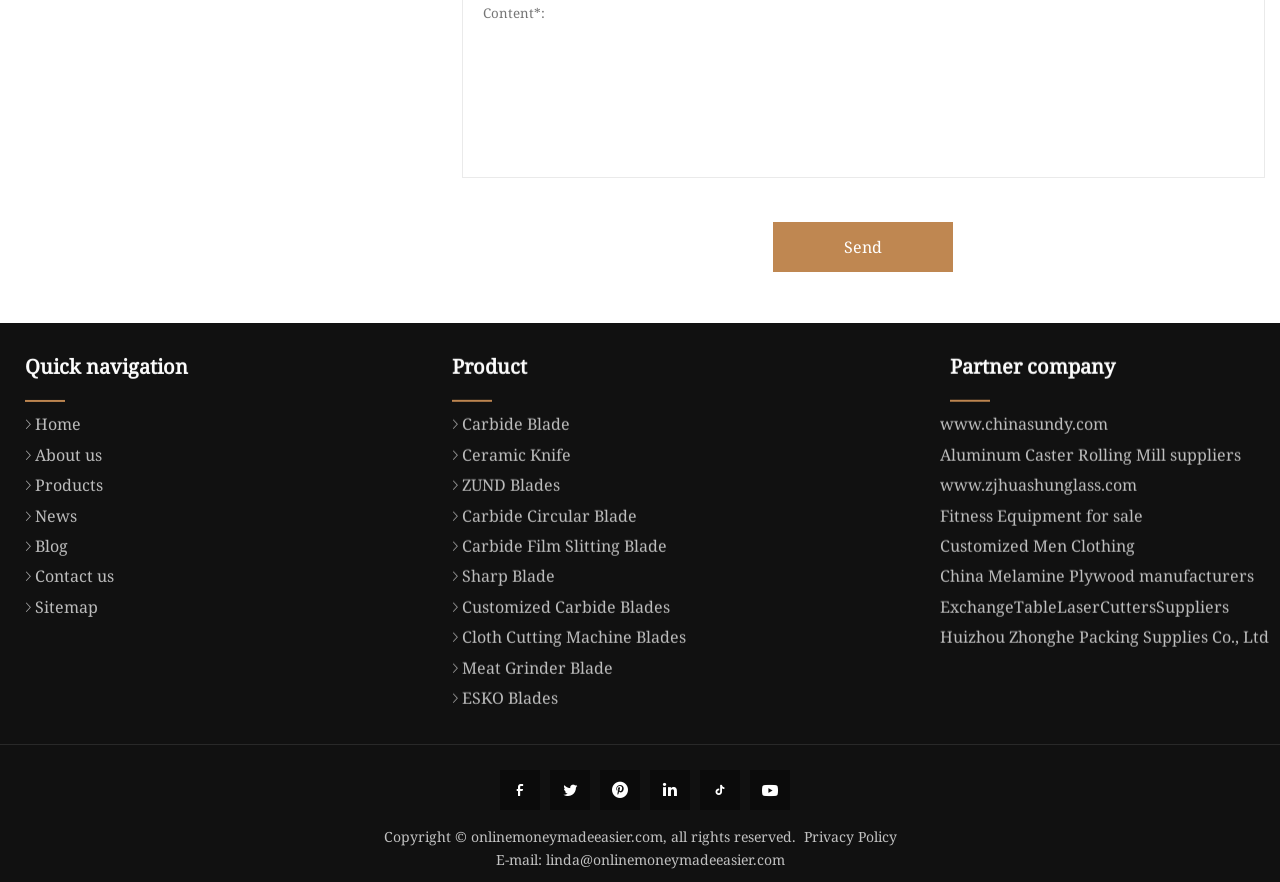What is the email address provided?
Answer the question with a detailed and thorough explanation.

I looked at the text under the 'E-mail:' label and found the email address 'linda@onlinemoneymadeeasier.com'.